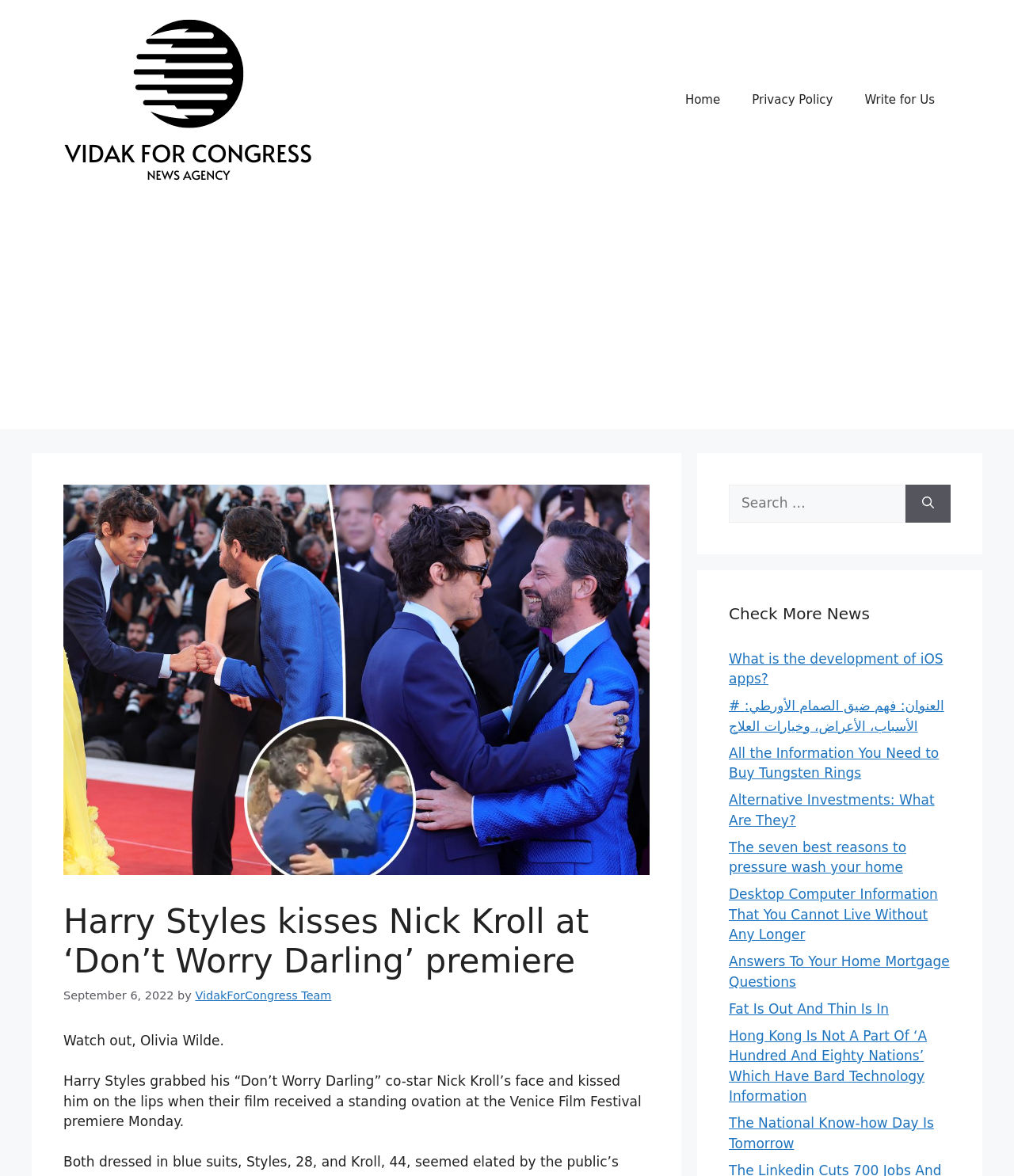Using the information in the image, give a comprehensive answer to the question: 
How many links are in the complementary section?

I can see 11 links in the complementary section of the webpage, each with a different title. The links are arranged vertically and have bounding box coordinates that indicate their location on the page. The links are titled 'What is the development of iOS apps?', '# العنوان: فهم ضيق الصمام الأورطي: الأسباب، الأعراض، وخيارات العلاج', and so on.